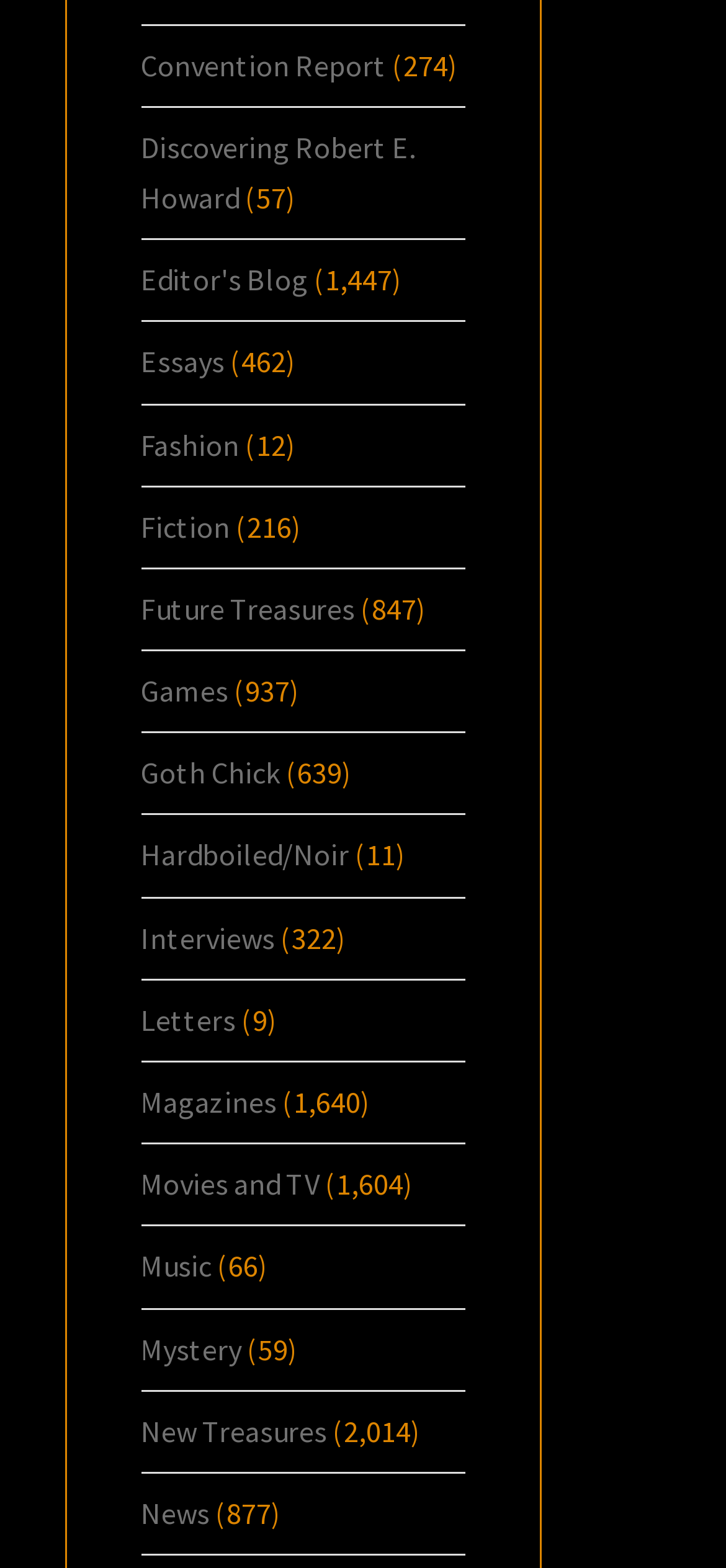Provide a short, one-word or phrase answer to the question below:
How many links are on the webpage?

17